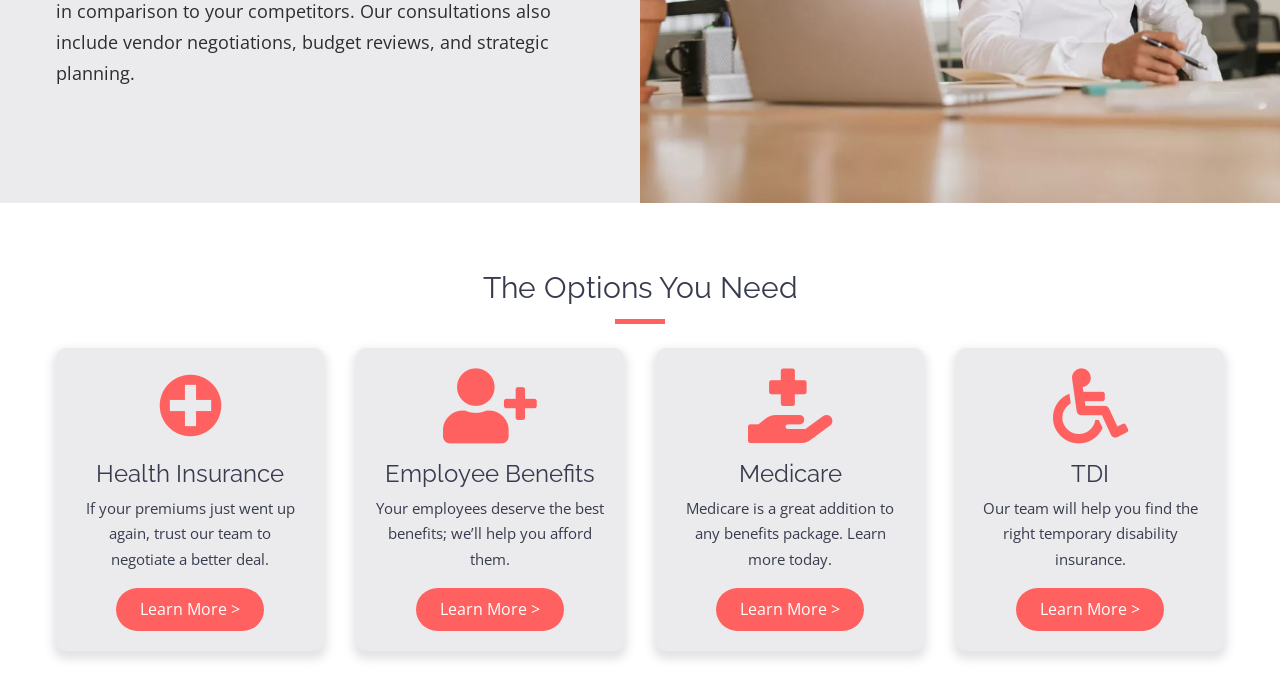What is the purpose of the team mentioned?
Based on the image, respond with a single word or phrase.

To negotiate a better deal